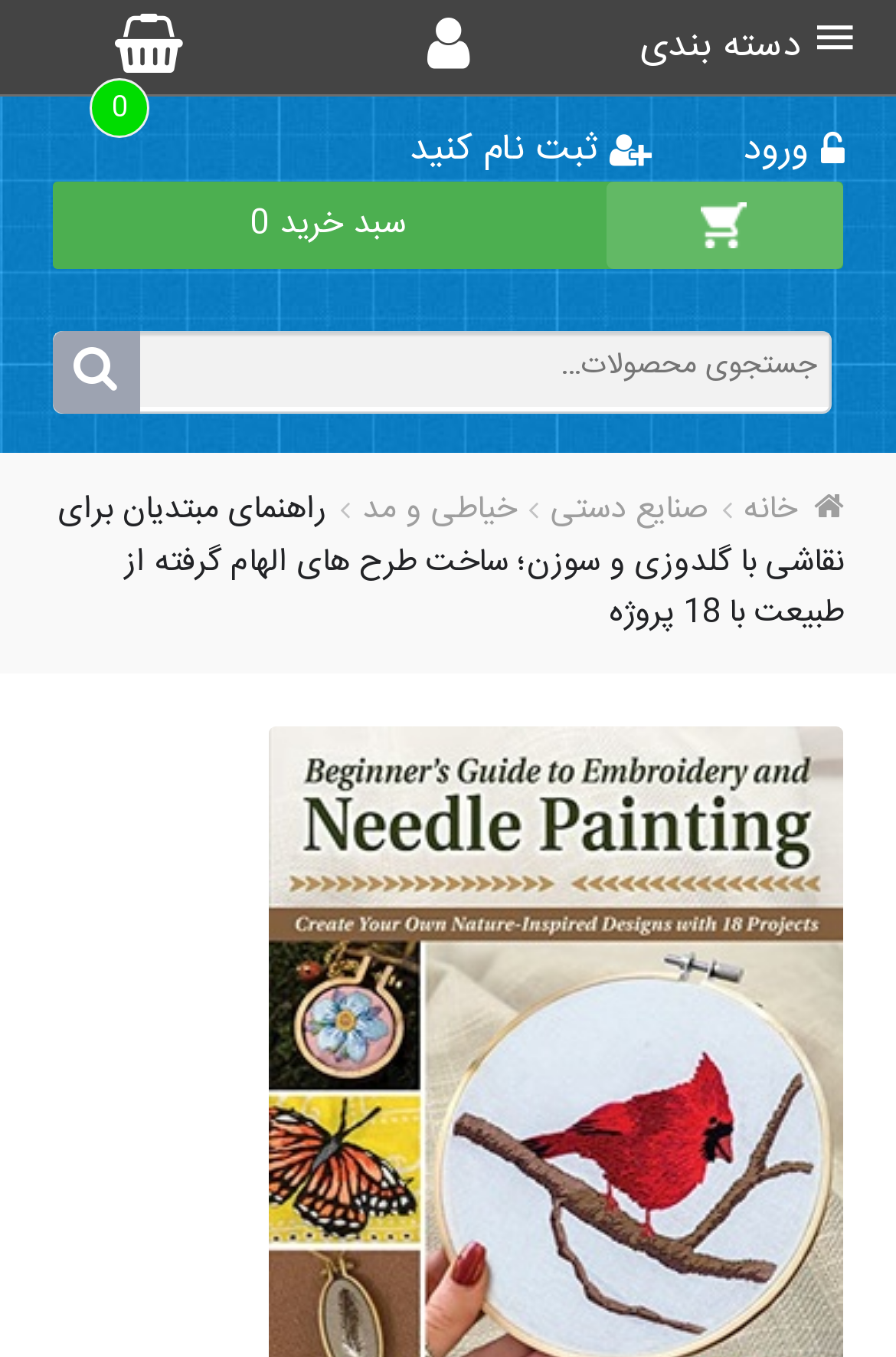Identify the bounding box coordinates of the area you need to click to perform the following instruction: "login".

[0.829, 0.089, 0.942, 0.134]